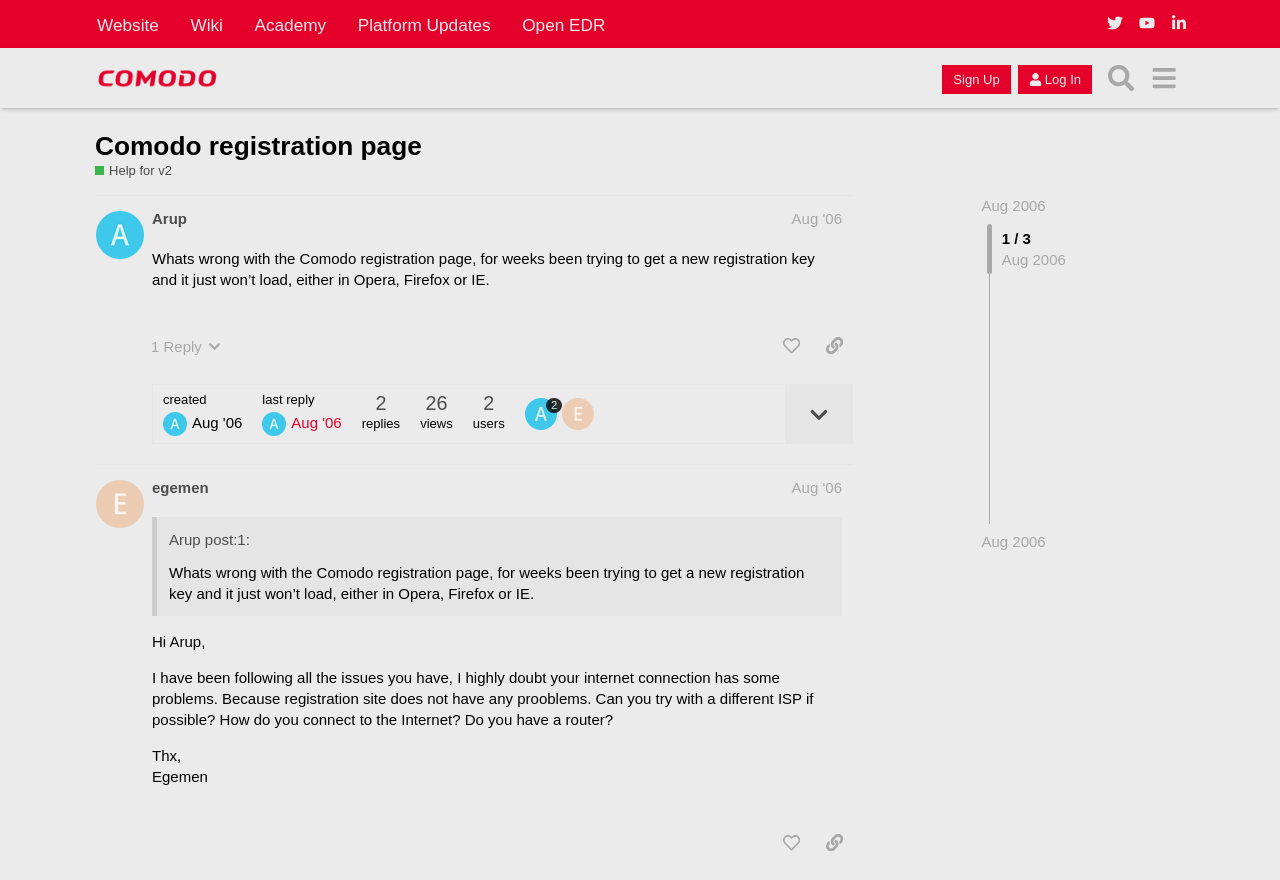Find the bounding box coordinates of the clickable region needed to perform the following instruction: "Click the 'Sign Up' button". The coordinates should be provided as four float numbers between 0 and 1, i.e., [left, top, right, bottom].

[0.736, 0.074, 0.79, 0.107]